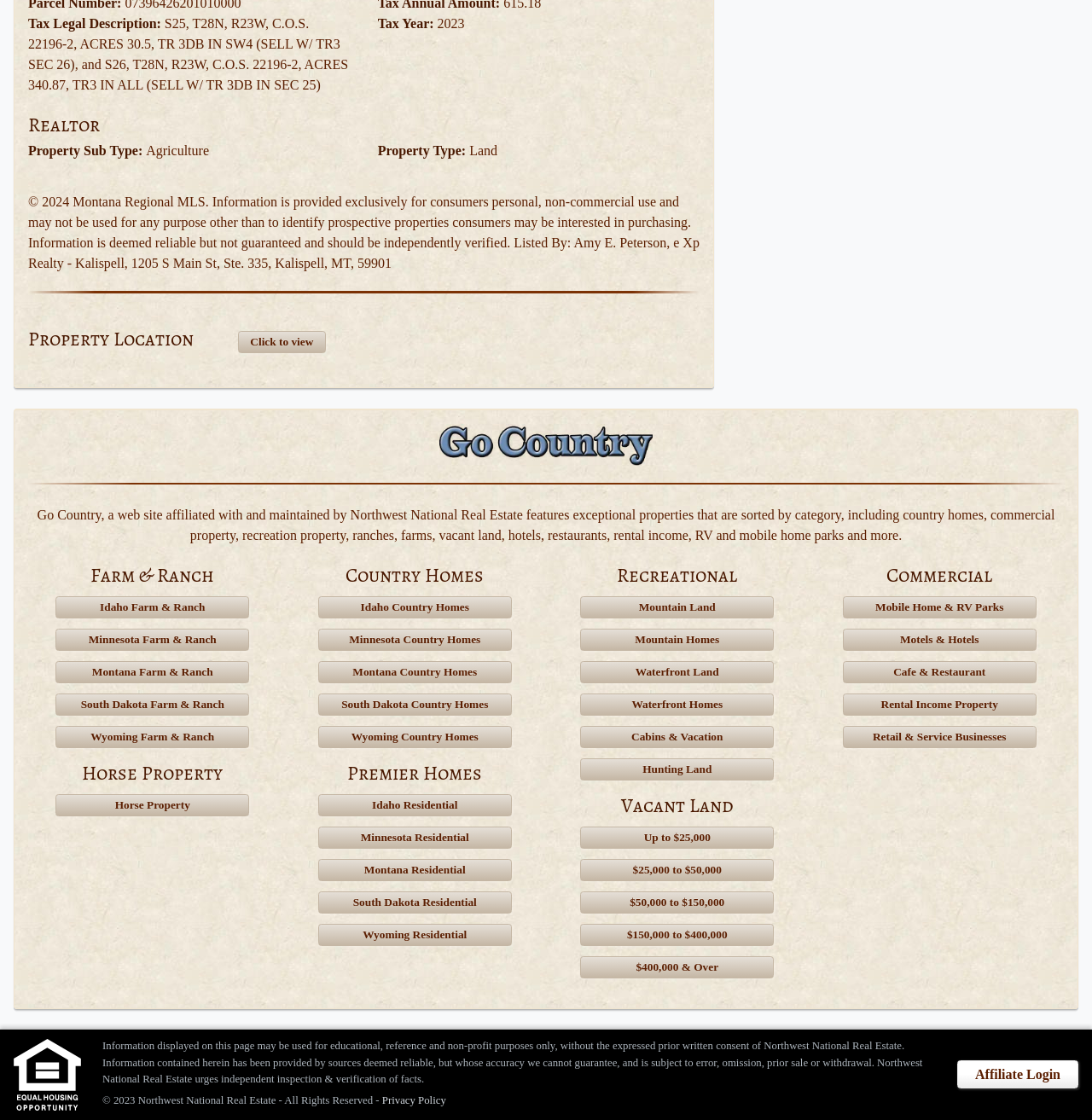Locate the bounding box coordinates of the area to click to fulfill this instruction: "Check the 'Recent Comments'". The bounding box should be presented as four float numbers between 0 and 1, in the order [left, top, right, bottom].

None